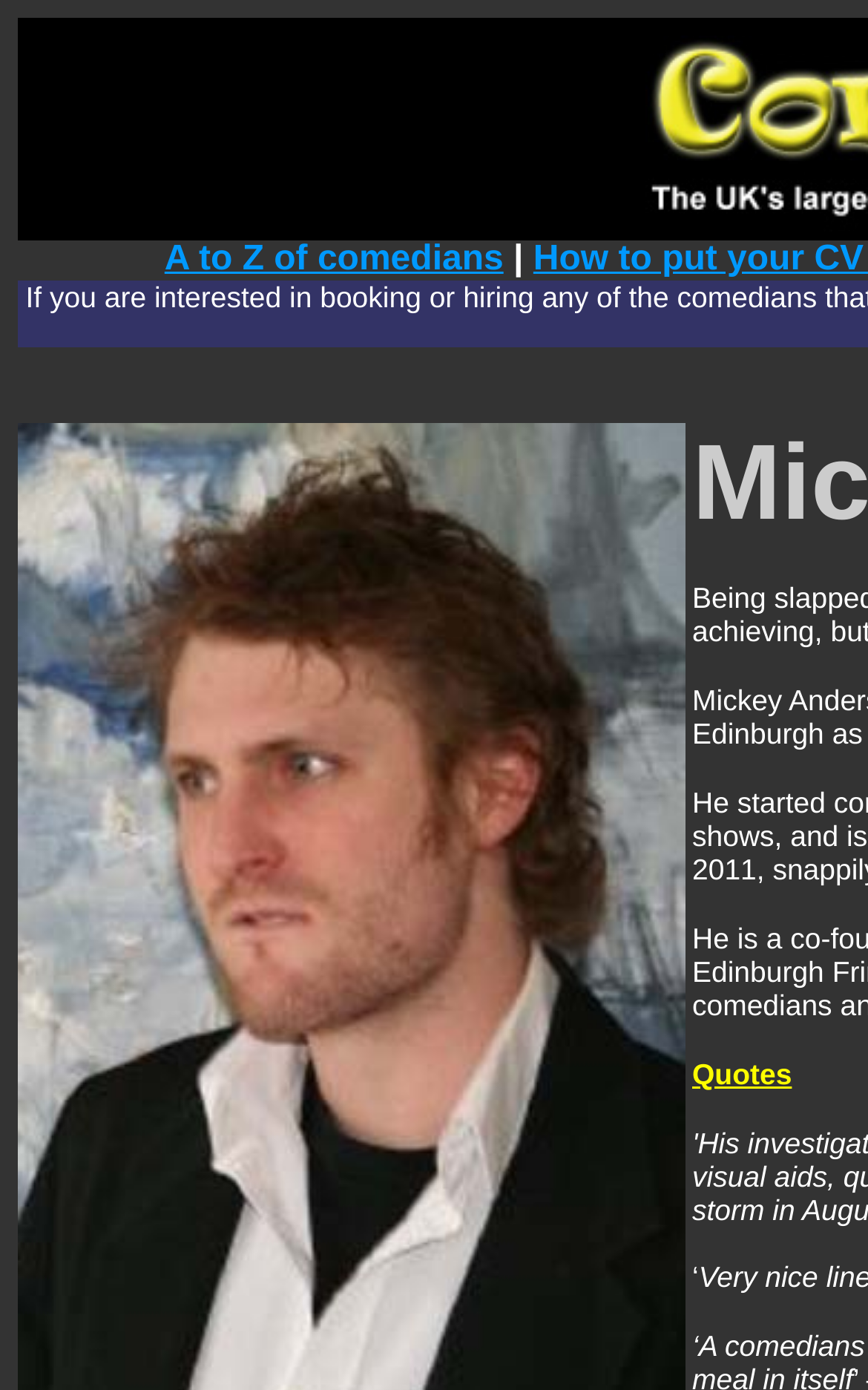Bounding box coordinates must be specified in the format (top-left x, top-left y, bottom-right x, bottom-right y). All values should be floating point numbers between 0 and 1. What are the bounding box coordinates of the UI element described as: A to Z of comedians

[0.19, 0.173, 0.58, 0.2]